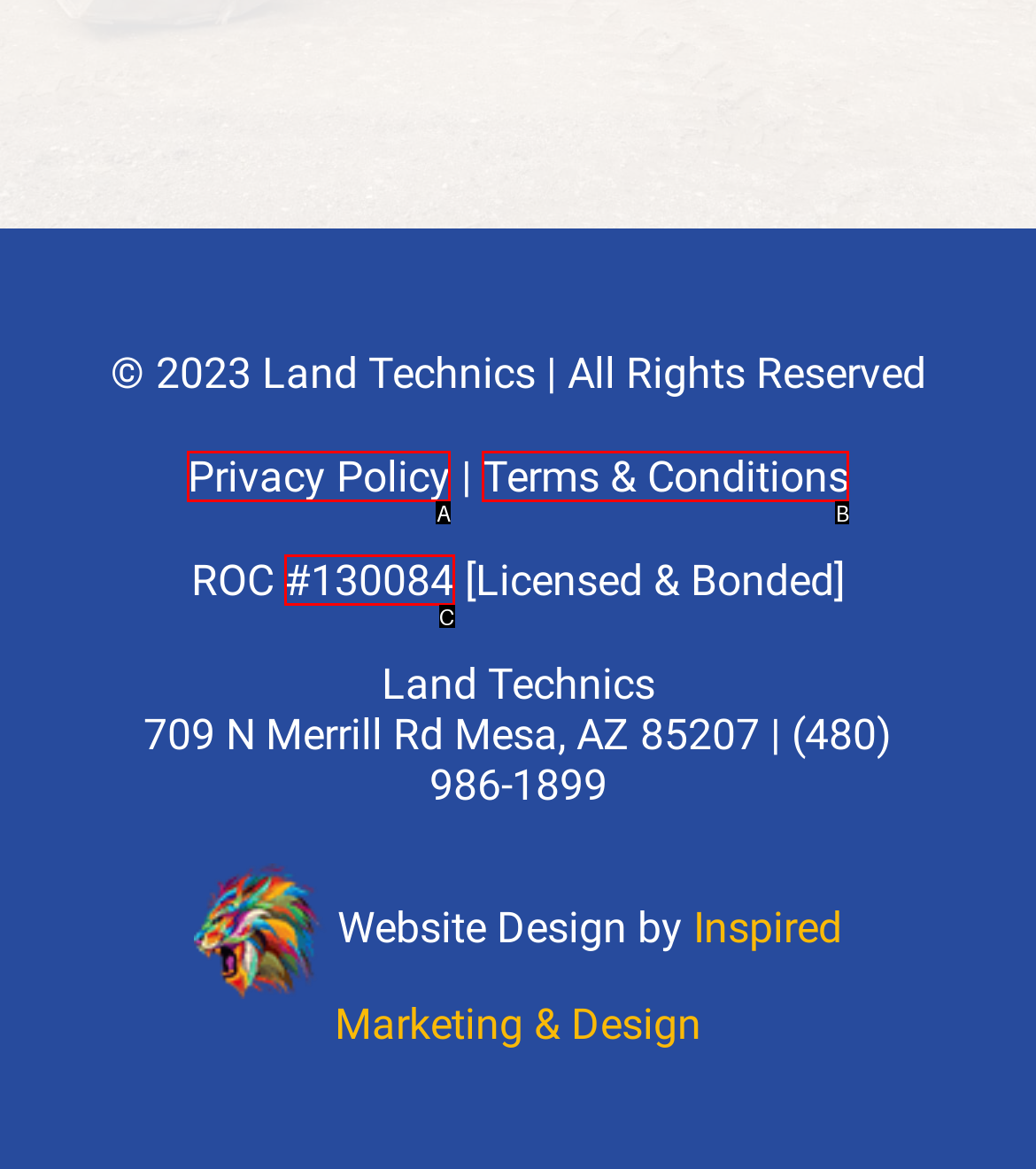Choose the letter that best represents the description: Privacy Policy. Answer with the letter of the selected choice directly.

A